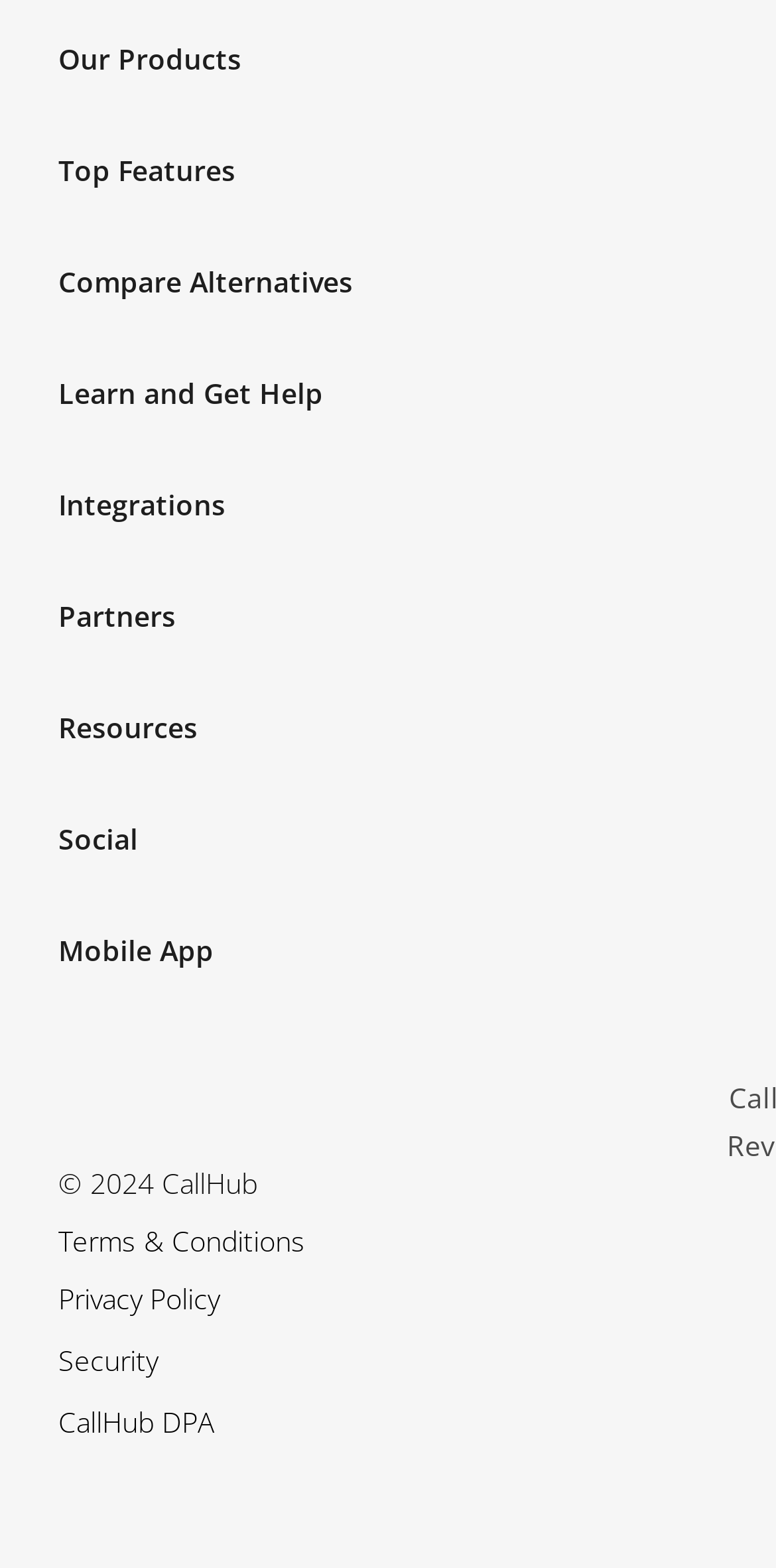Please provide the bounding box coordinates in the format (top-left x, top-left y, bottom-right x, bottom-right y). Remember, all values are floating point numbers between 0 and 1. What is the bounding box coordinate of the region described as: Terms & Conditions

[0.075, 0.78, 0.393, 0.804]